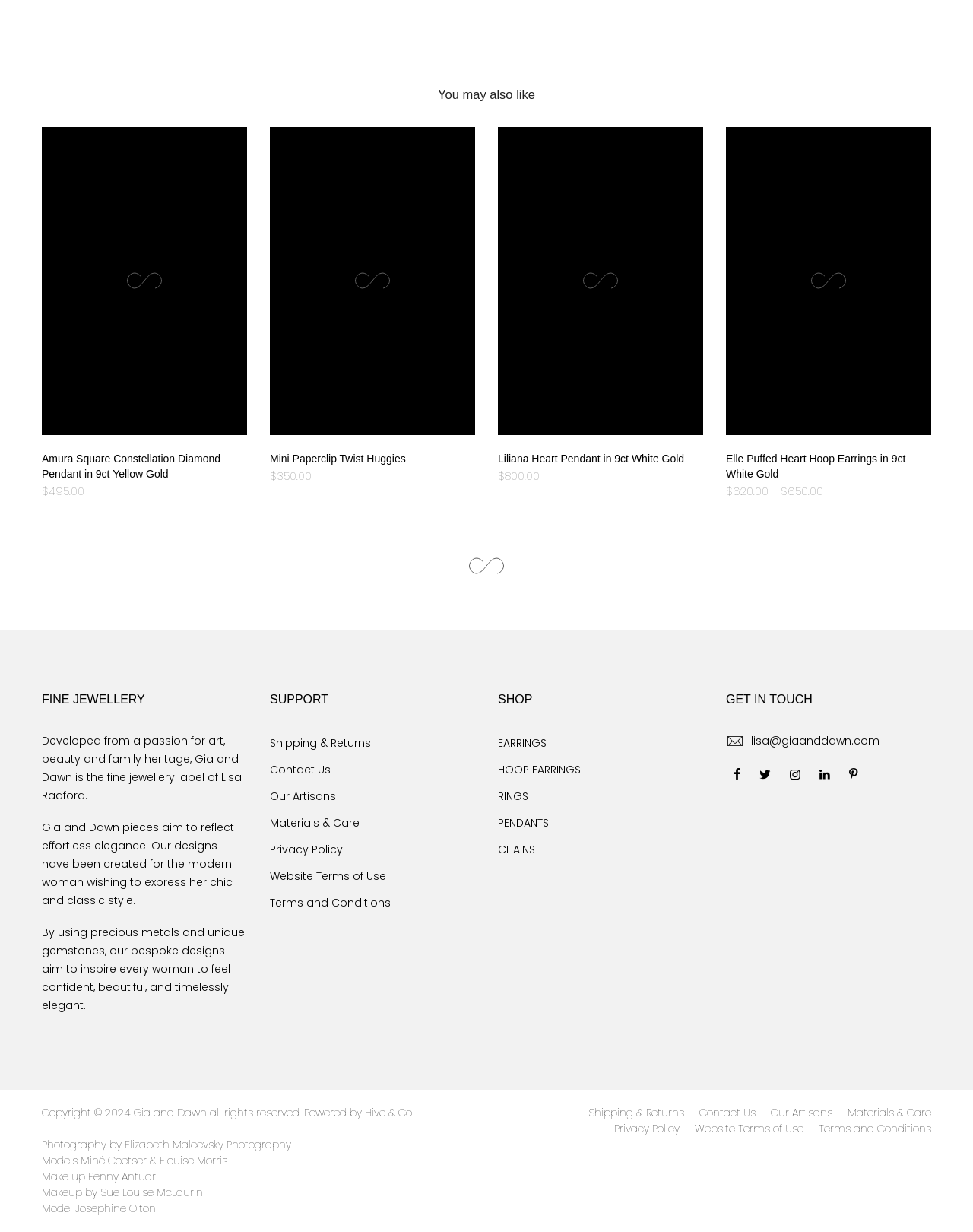Determine the bounding box coordinates of the section to be clicked to follow the instruction: "Learn about FINE JEWELLERY". The coordinates should be given as four float numbers between 0 and 1, formatted as [left, top, right, bottom].

[0.043, 0.561, 0.254, 0.575]